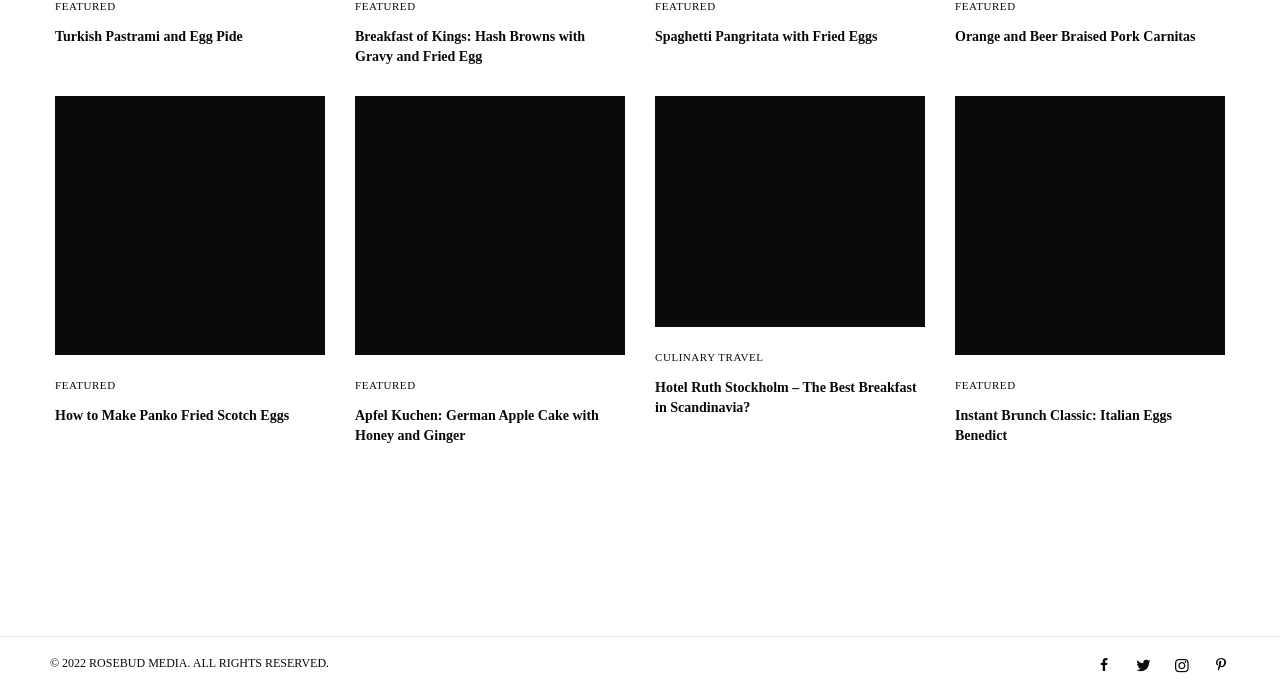Look at the image and write a detailed answer to the question: 
How many images are associated with recipes on this page?

I counted the number of images on the page that are associated with recipes. There are 6 images, each accompanied by a recipe heading and link.